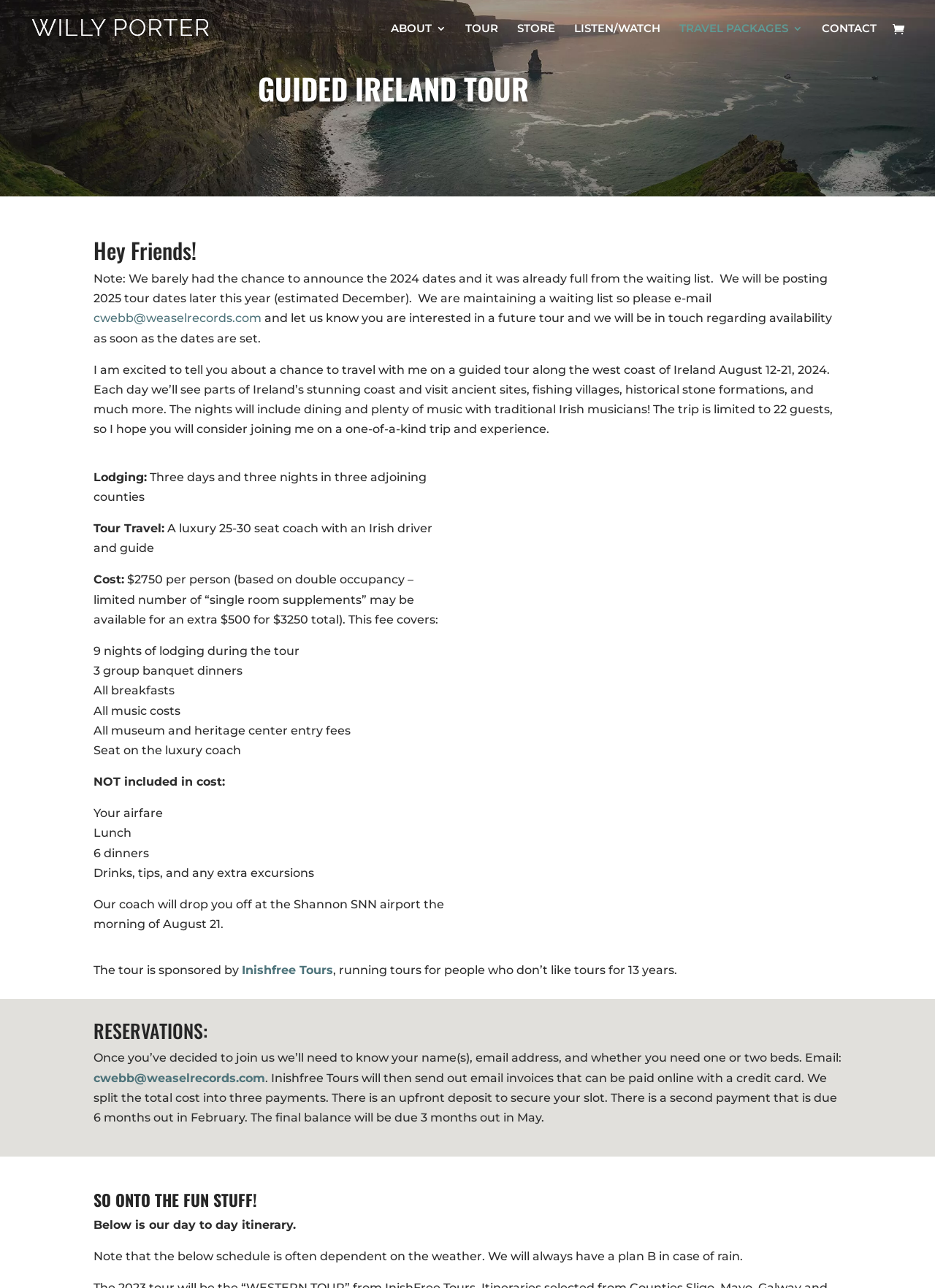Please provide the bounding box coordinates for the element that needs to be clicked to perform the instruction: "Contact Willy Porter via email". The coordinates must consist of four float numbers between 0 and 1, formatted as [left, top, right, bottom].

[0.1, 0.242, 0.28, 0.252]